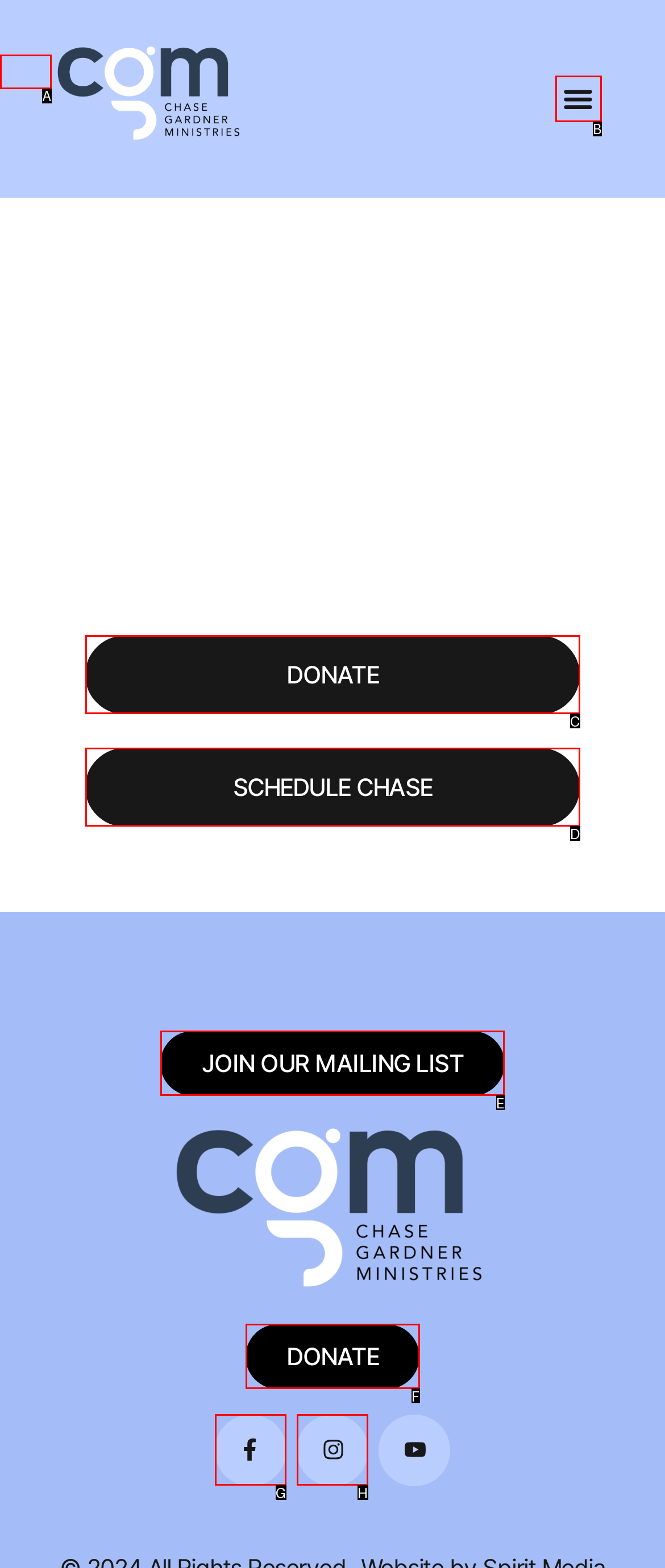Match the HTML element to the description: Schedule Chase. Answer with the letter of the correct option from the provided choices.

D